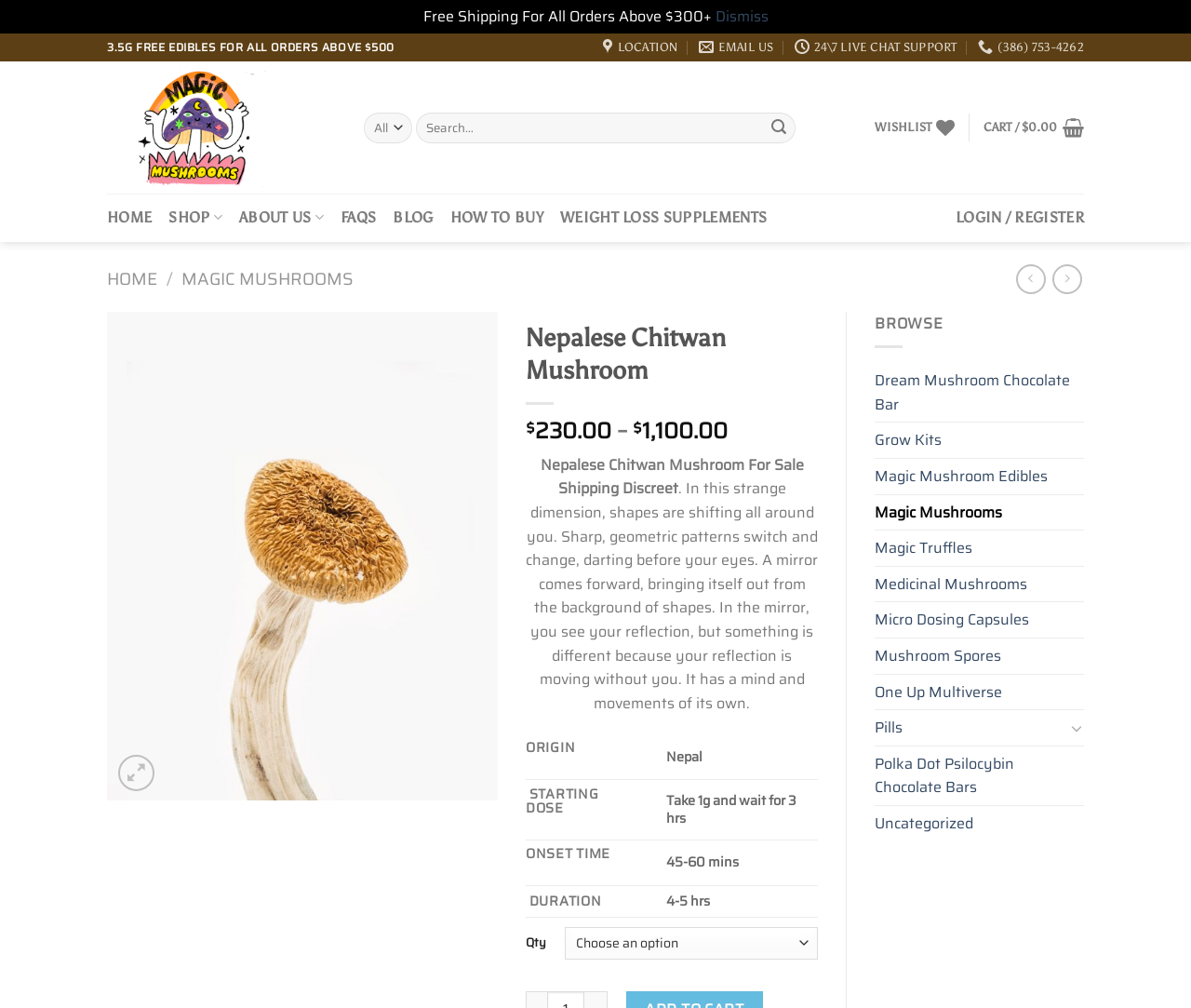What is the price of Nepalese Chitwan Mushroom?
Use the image to give a comprehensive and detailed response to the question.

I found this information by looking at the product description section, where it lists the prices of the Nepalese Chitwan Mushroom. The prices range from $230.00 to $1,100.00, depending on the quantity and type of product.